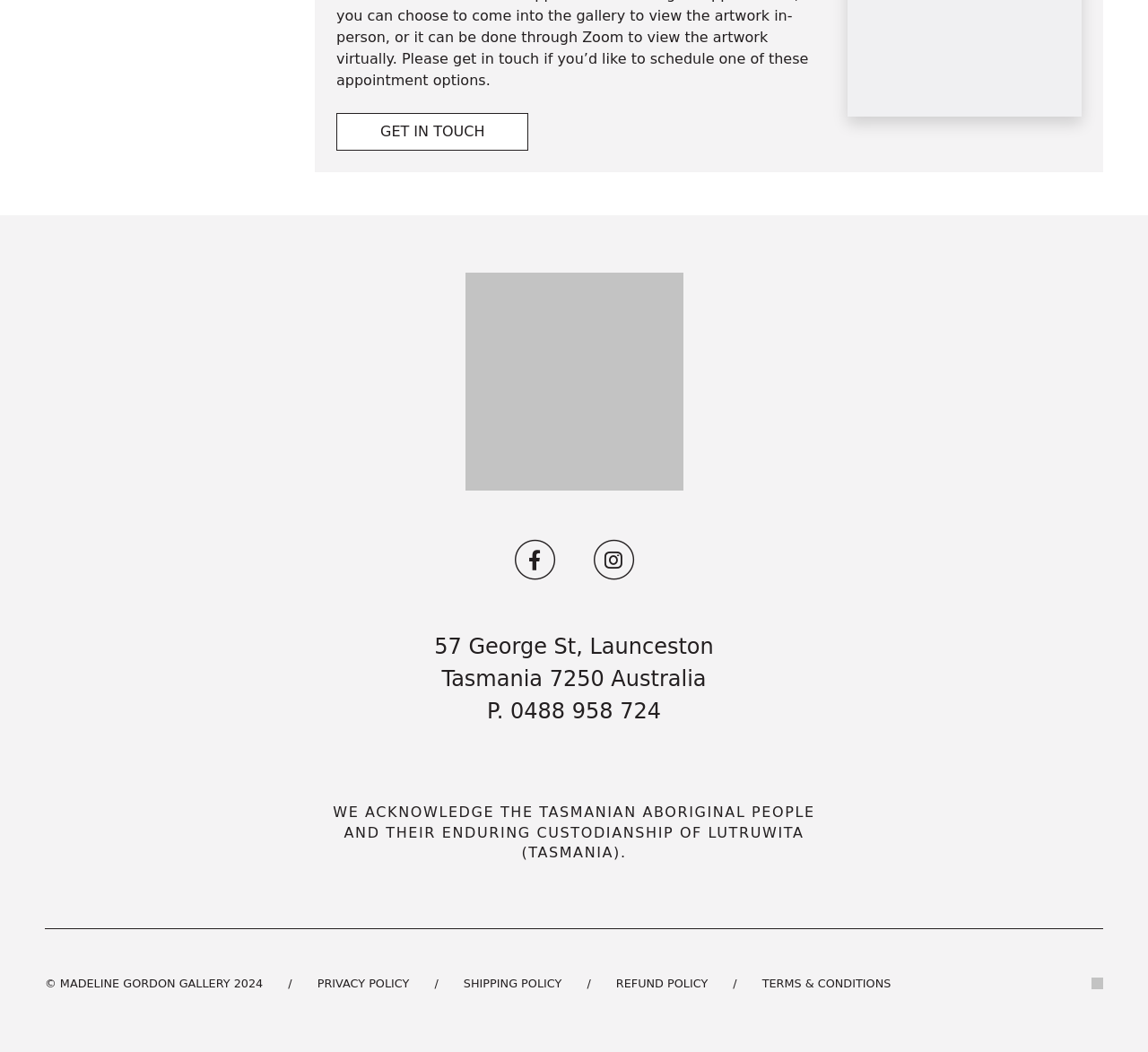Find the bounding box coordinates of the clickable element required to execute the following instruction: "View the privacy policy". Provide the coordinates as four float numbers between 0 and 1, i.e., [left, top, right, bottom].

[0.276, 0.928, 0.357, 0.941]